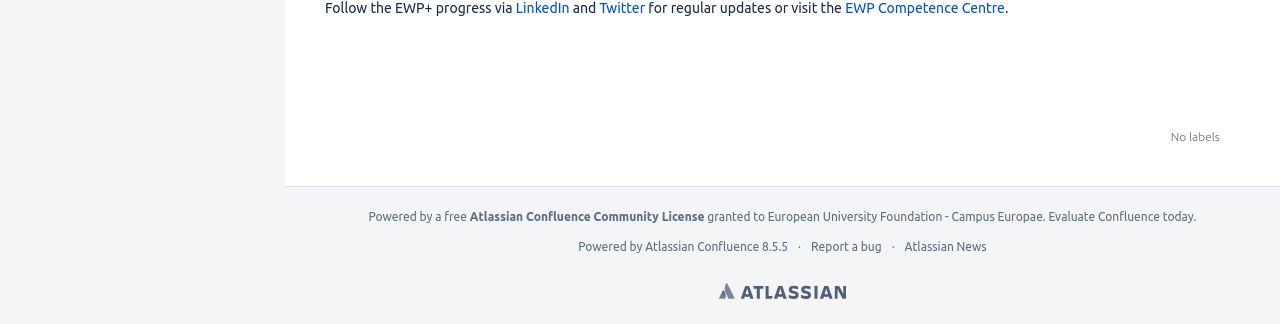Reply to the question with a single word or phrase:
What is the version of Atlassian Confluence?

8.5.5